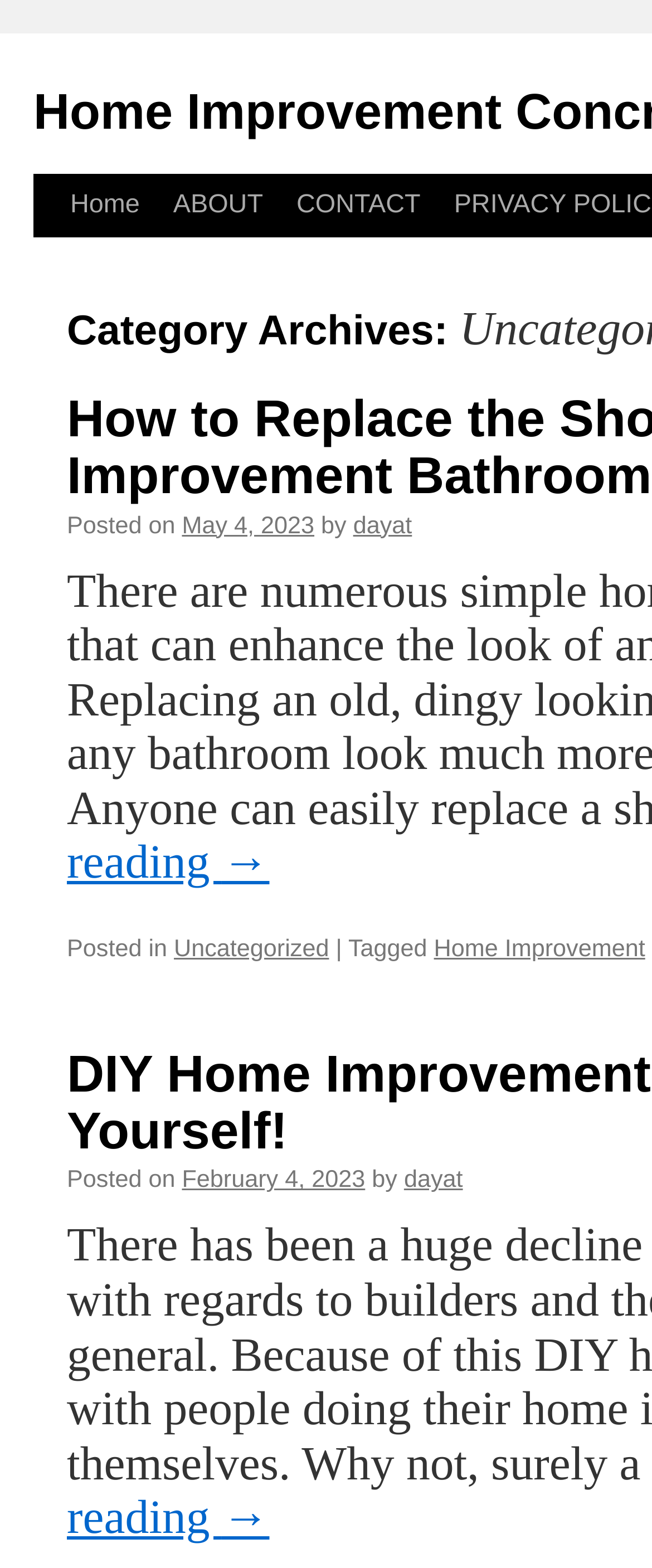Please provide a comprehensive response to the question below by analyzing the image: 
How many posts are on this page?

I counted the number of posts by looking at the repeated pattern of 'Posted on', 'by', and 'Posted in' texts, and found that there are two posts on this page.